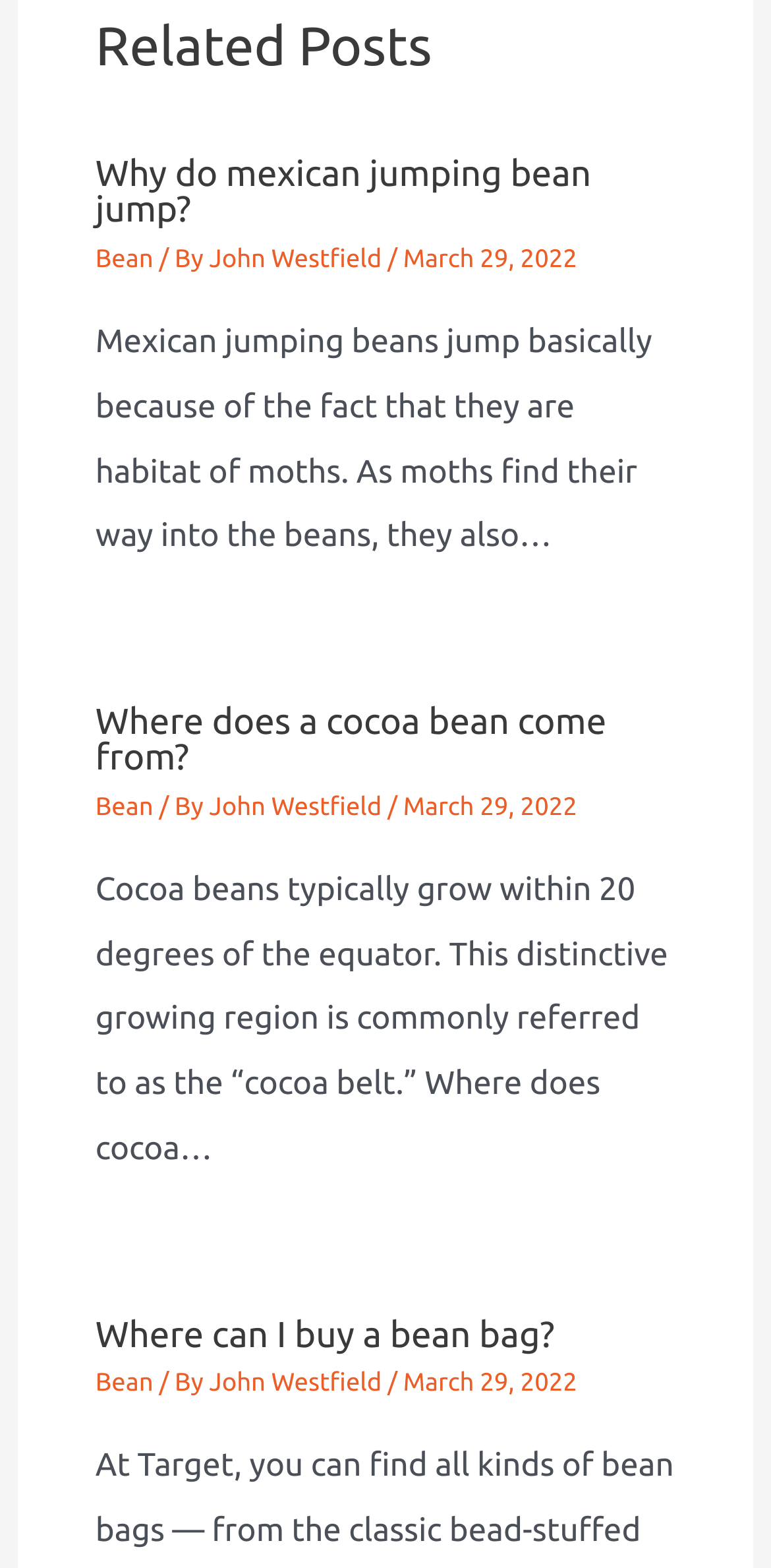Answer this question in one word or a short phrase: How many articles are on this webpage?

3